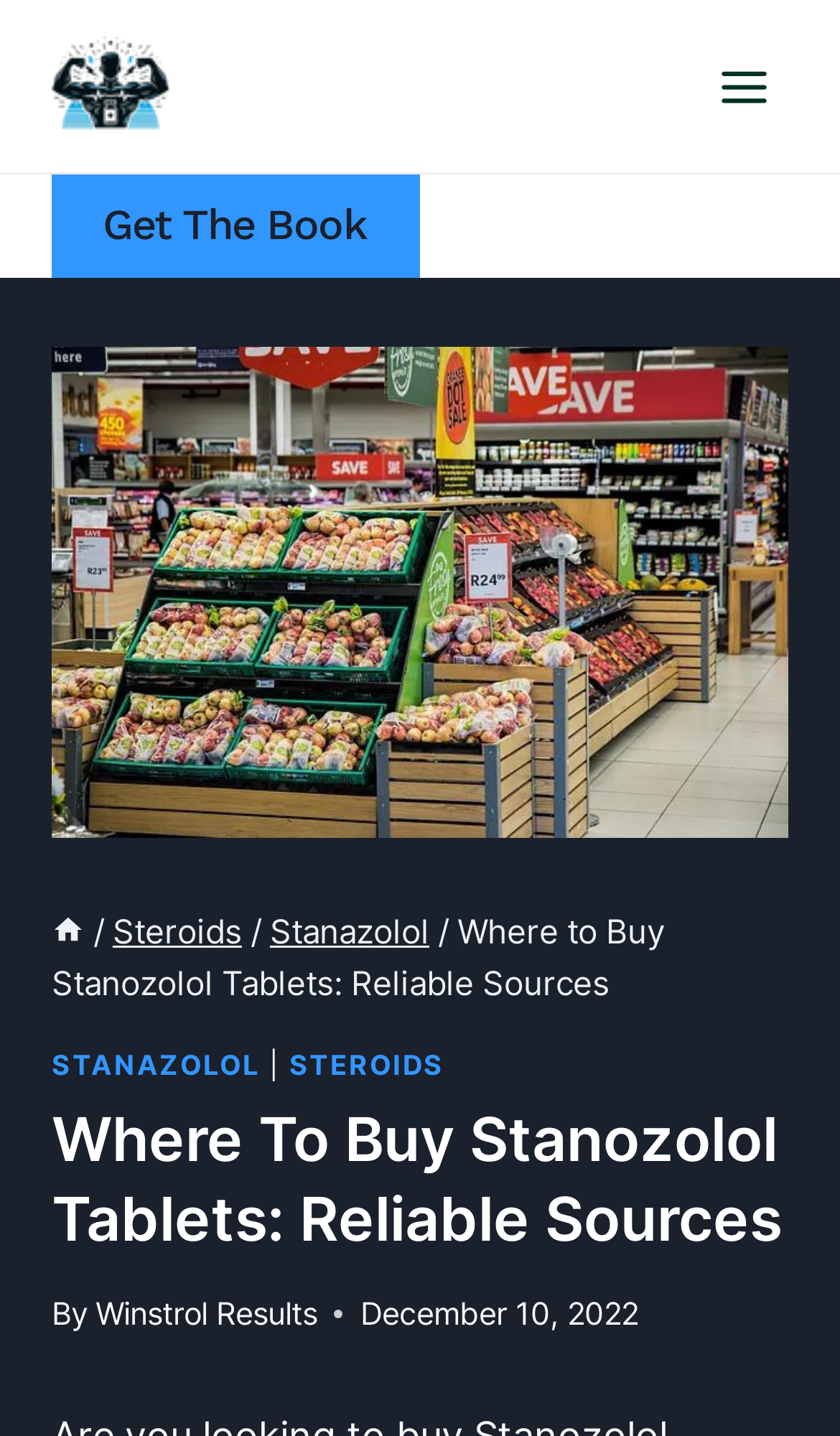What is the name of the steroid being discussed?
Using the visual information from the image, give a one-word or short-phrase answer.

Stanozolol